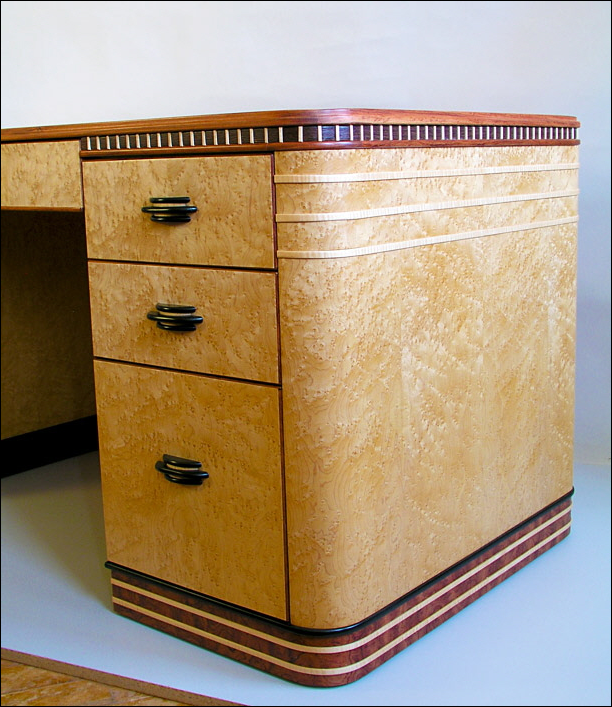Detail every significant feature and component of the image.

The image showcases a beautifully crafted Maple Deco Desk, characterized by its elegant design and meticulous attention to detail. The desk features a smooth, polished surface with a warm, natural wood finish that highlights the unique grain patterns of the maple. On the right side, three spacious drawers are adorned with sleek black metal handles, offering both functionality and a modern contrast to the light wood. The rounded corners and detailed trim along the top edge add a touch of sophistication, while the striped base enhances the overall aesthetic appeal. This desk exemplifies a blend of style and practicality, making it a perfect addition to any study or workspace.